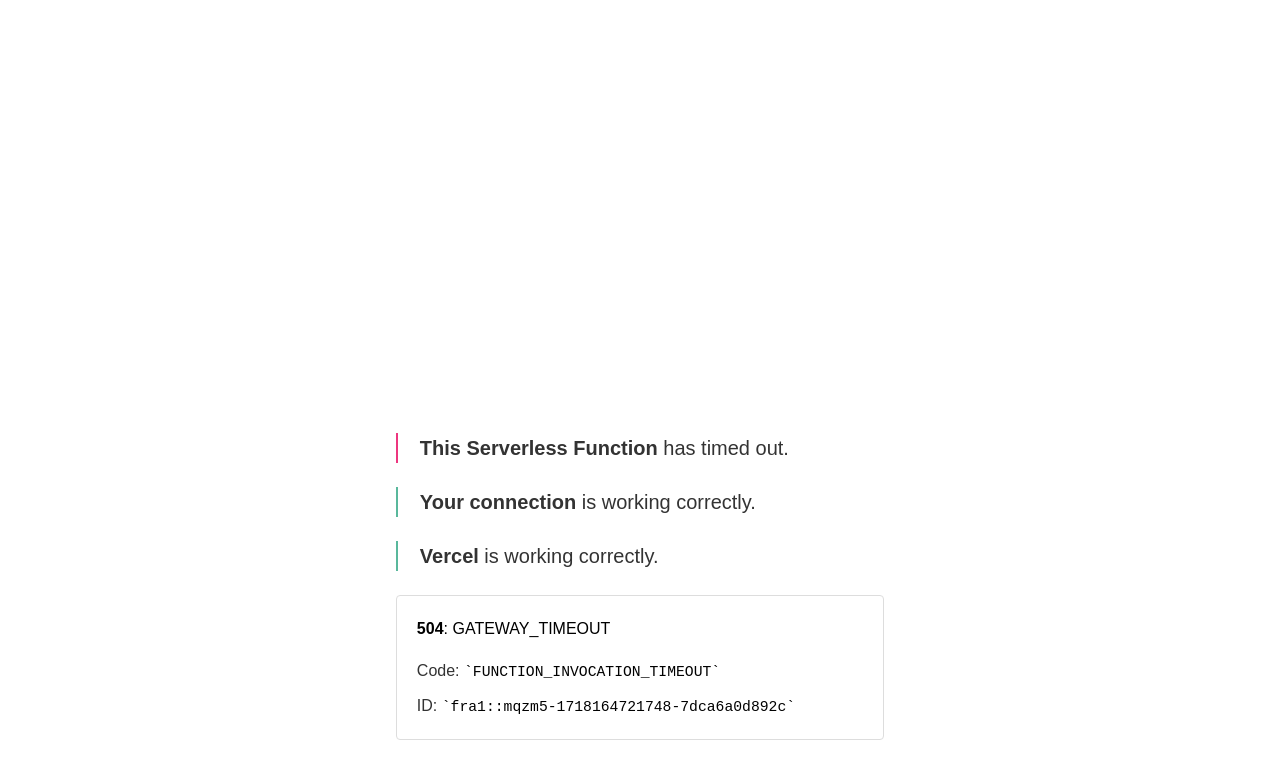What is the status of the connection?
Please provide a single word or phrase as the answer based on the screenshot.

Working correctly